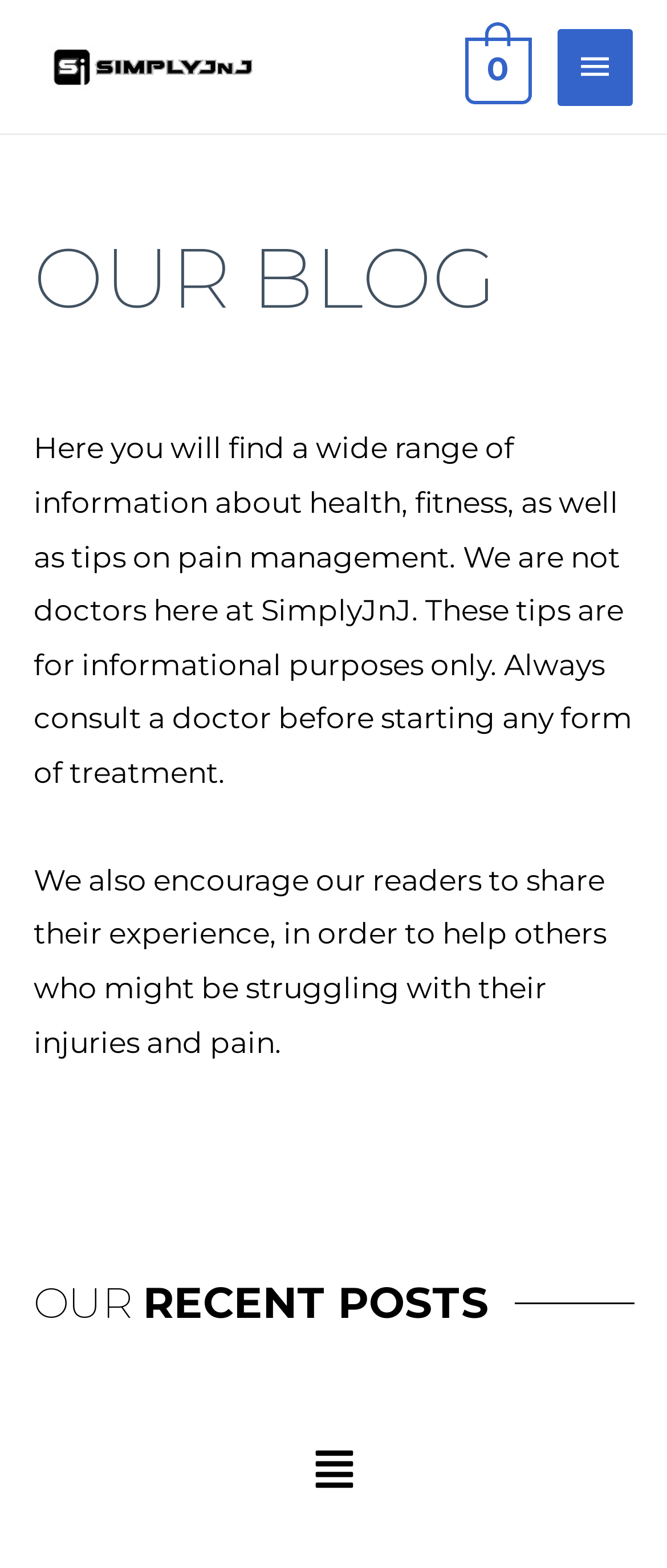Mark the bounding box of the element that matches the following description: "Main Menu".

[0.837, 0.018, 0.949, 0.068]